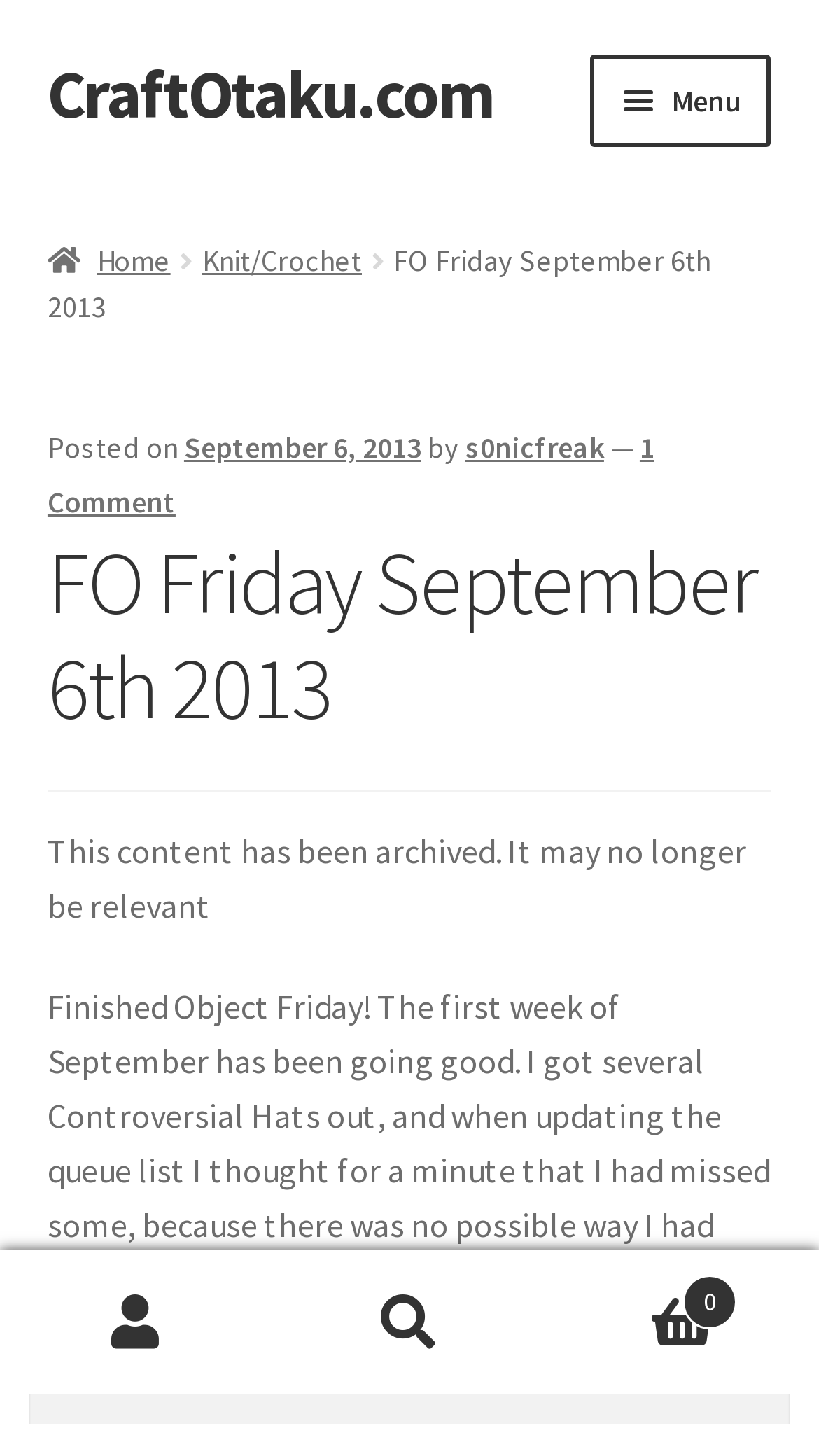Generate a comprehensive description of the webpage.

This webpage is about a blog post titled "FO Friday September 6th 2013" on CraftOtaku.com. At the top, there are two "Skip to" links, one for navigation and one for content. Below them, the website's logo "CraftOtaku.com" is displayed, followed by a primary navigation menu with a "Menu" button that expands to reveal various links, including "Home", "Cart", "Checkout", "My account", and others.

On the left side, there is a breadcrumbs navigation menu with links to "Home" and "Knit/Crochet". Next to it, the title "FO Friday September 6th 2013" is displayed, along with the post's metadata, including the date "September 6, 2013", the author "s0nicfreak", and a link to "1 Comment".

The main content of the post is a long paragraph of text, which discusses the author's progress on their projects, including the completion of several "Controversial Hats". The text also mentions that the content has been archived and may no longer be relevant.

At the bottom of the page, there are three links: "My Account", "Search", and "Cart 0". The search link expands to reveal a search box with a "Search" button. There is also a small smiling face image emoji 🙂 at the bottom of the page.